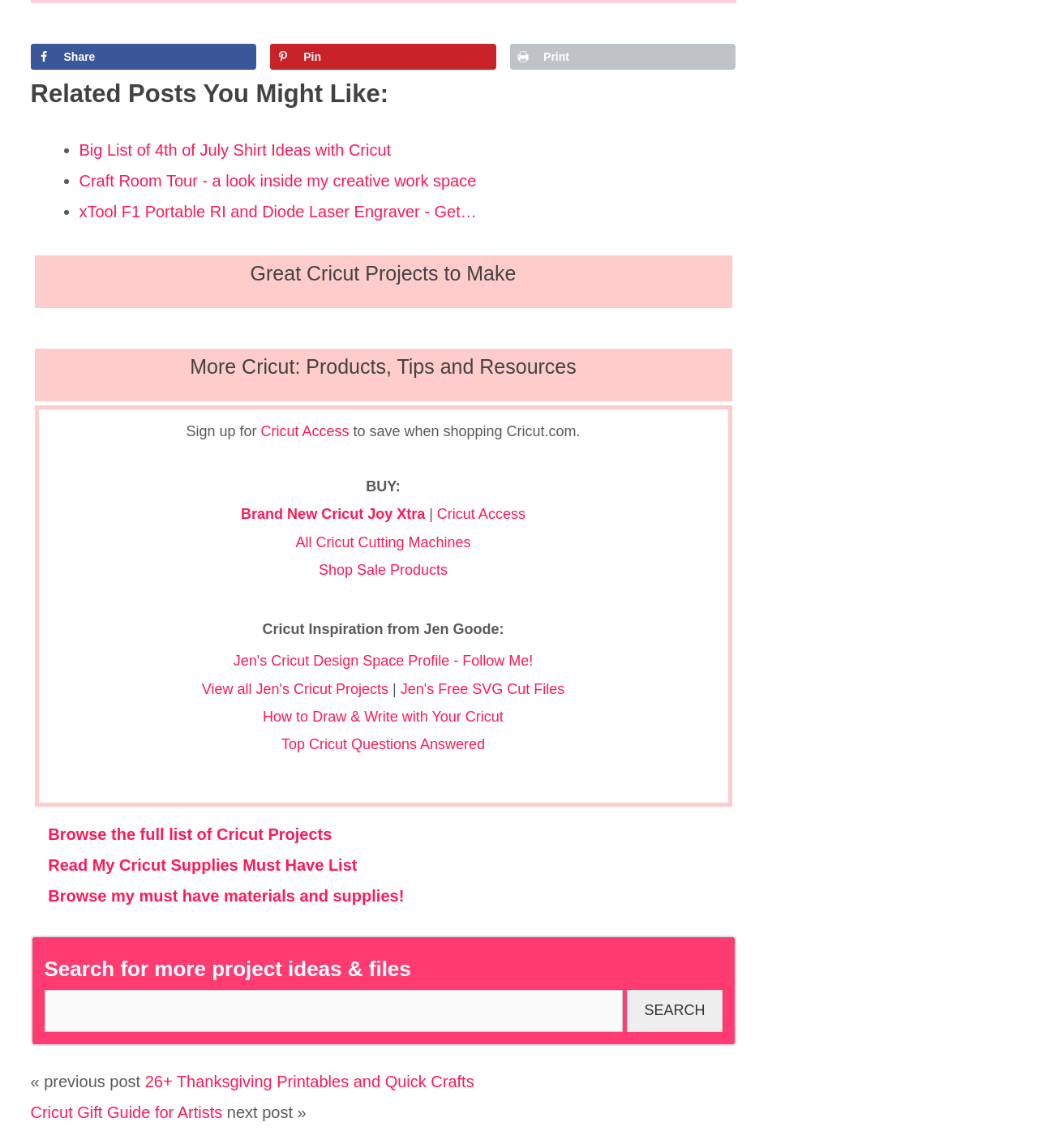Analyze the image and answer the question with as much detail as possible: 
What is the author's name?

The webpage mentions 'Cricut Inspiration from Jen Goode:' and provides links to the author's Cricut Design Space profile and projects. This suggests that the author's name is Jen Goode, and she is a Cricut enthusiast and creator.